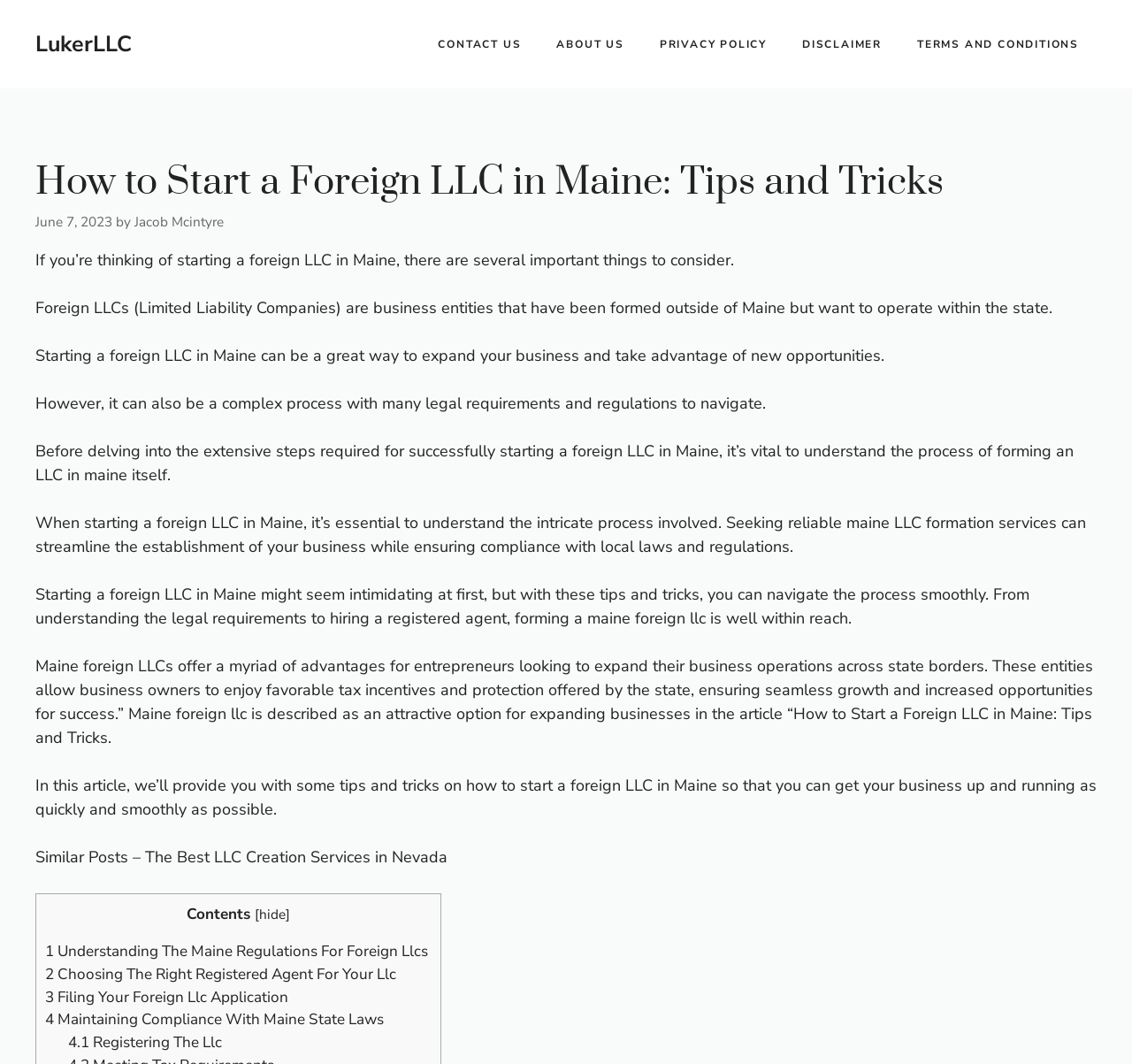Please identify the bounding box coordinates for the region that you need to click to follow this instruction: "Read the article by Jacob Mcintyre".

[0.119, 0.2, 0.198, 0.217]